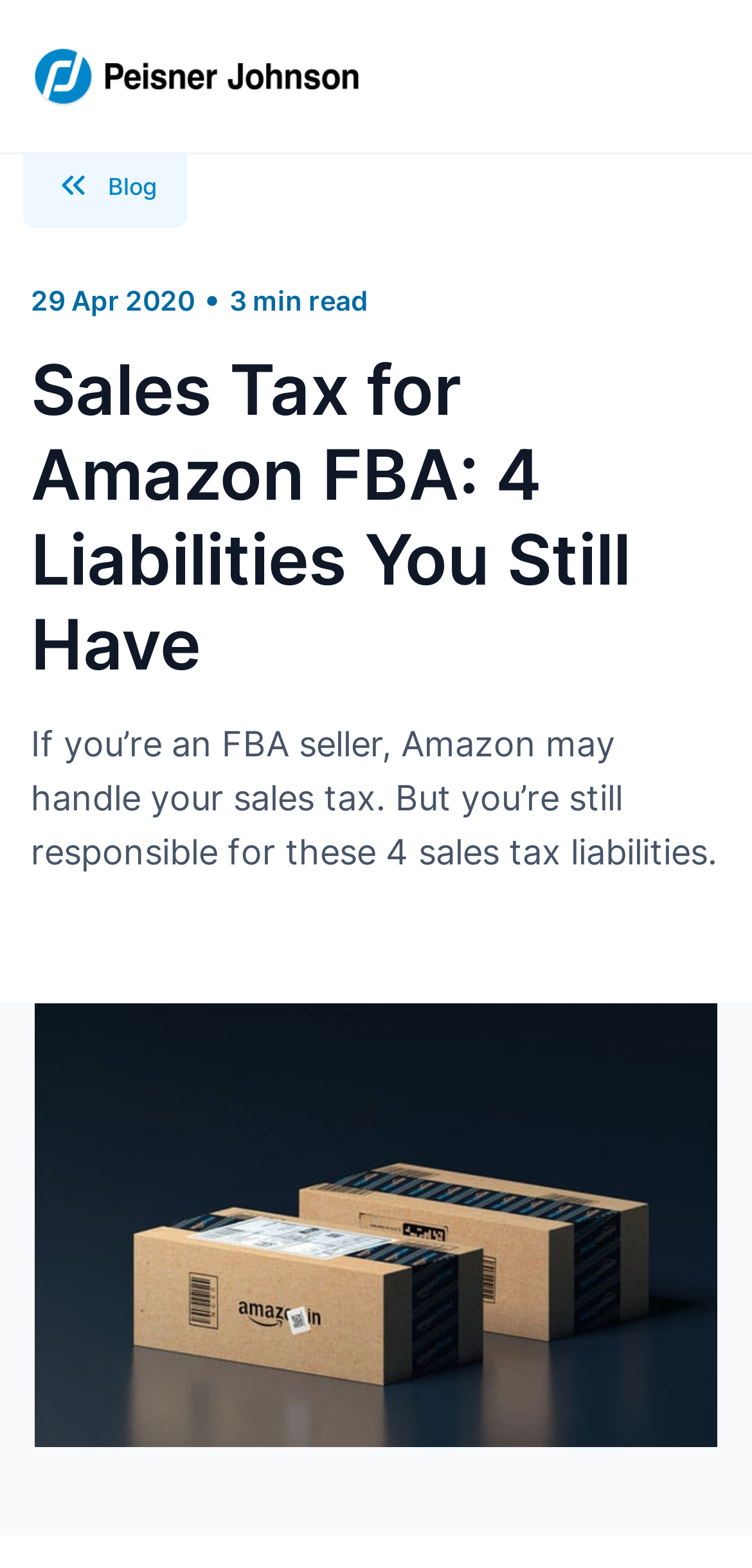Write an elaborate caption that captures the essence of the webpage.

The webpage appears to be a blog article discussing sales tax responsibilities for Amazon FBA sellers. At the top left corner, there is a logo of "Peisner Johnson" accompanied by a link to the same. Below the logo, there is a date "29 Apr 2020" and an icon represented by a circle. To the right of the date, there is a text indicating a 3-minute read.

The main heading of the article, "Sales Tax for Amazon FBA: 4 Liabilities You Still Have", is prominently displayed below the date and logo. Following the heading, there is a brief summary of the article, stating that although Amazon may handle sales tax for FBA sellers, they are still responsible for four specific sales tax liabilities.

At the top right corner, there is a link to the "Blog" section, accompanied by a chevron-left-double icon. Overall, the webpage has a simple layout with a clear hierarchy of information, making it easy to navigate and understand.